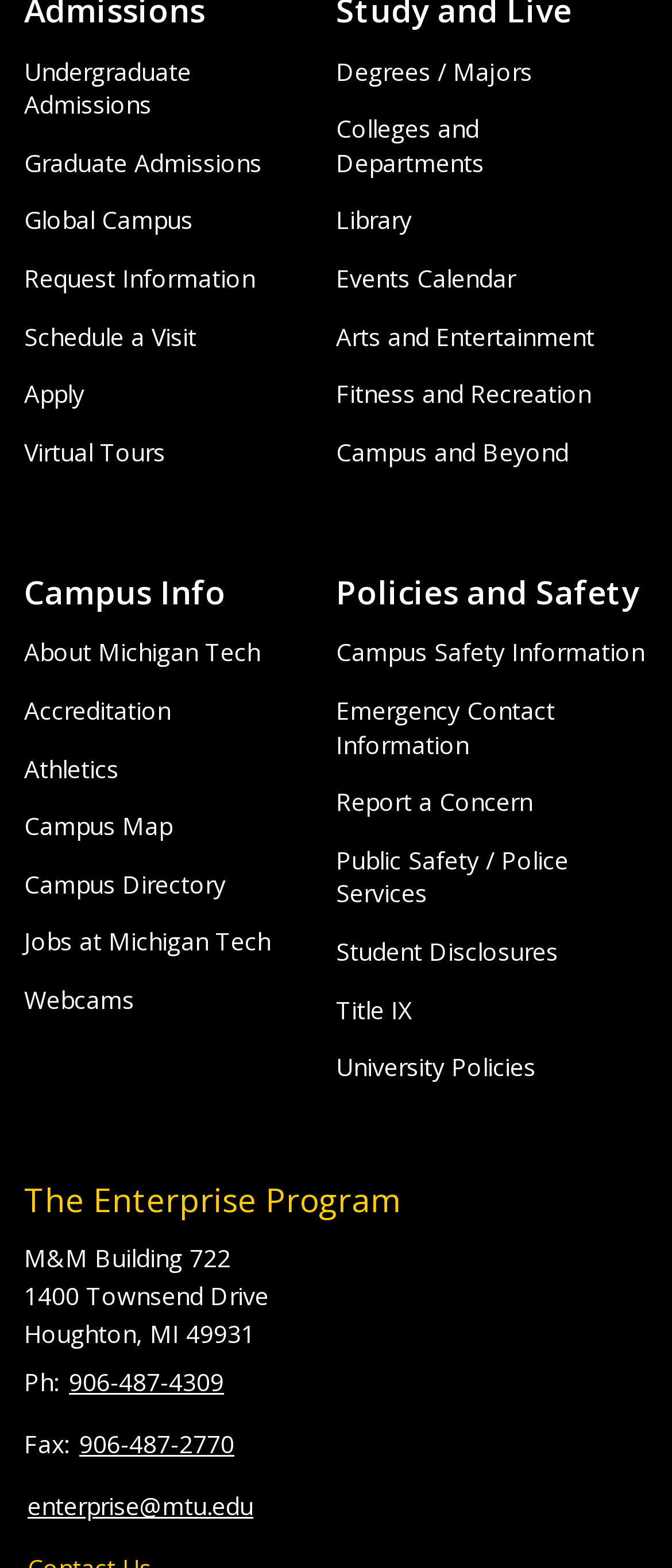Bounding box coordinates must be specified in the format (top-left x, top-left y, bottom-right x, bottom-right y). All values should be floating point numbers between 0 and 1. What are the bounding box coordinates of the UI element described as: Emergency Contact Information

[0.5, 0.442, 0.826, 0.485]